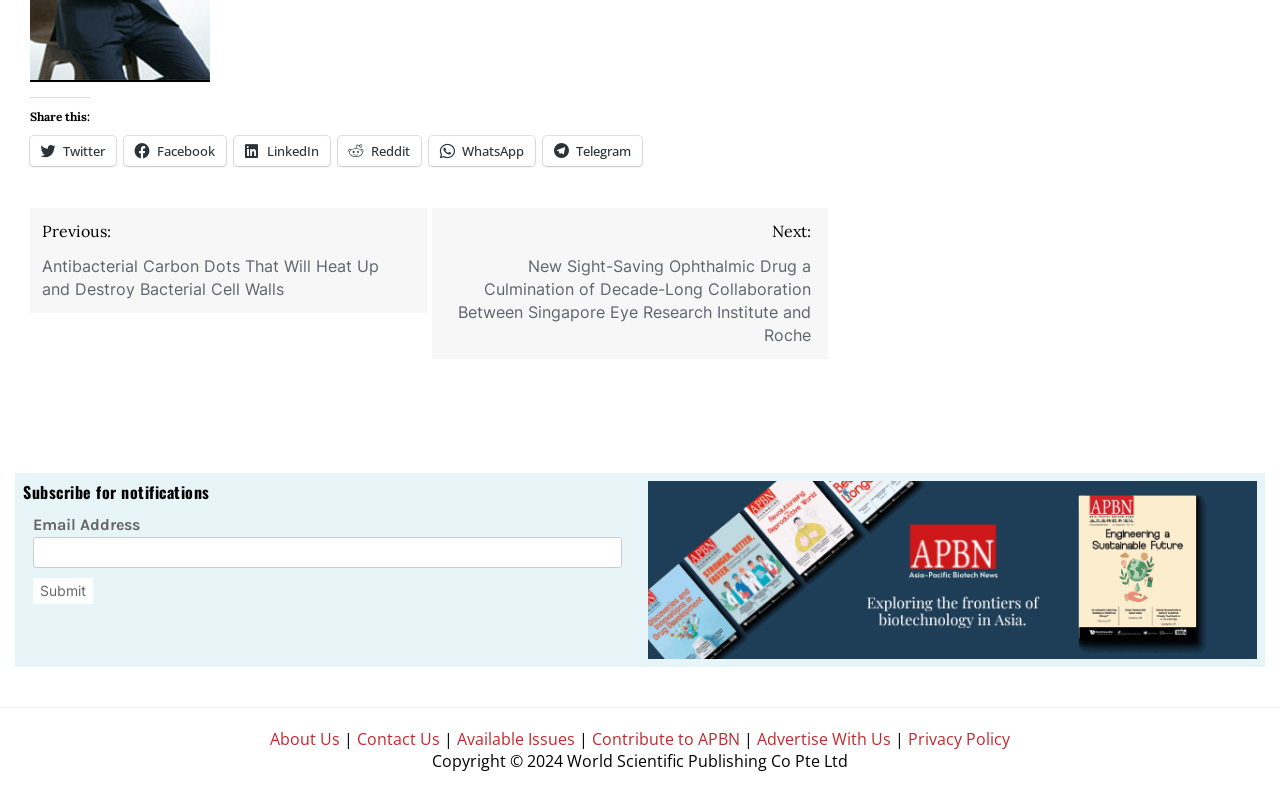Identify the bounding box coordinates for the region to click in order to carry out this instruction: "Go to previous post". Provide the coordinates using four float numbers between 0 and 1, formatted as [left, top, right, bottom].

[0.023, 0.263, 0.333, 0.395]